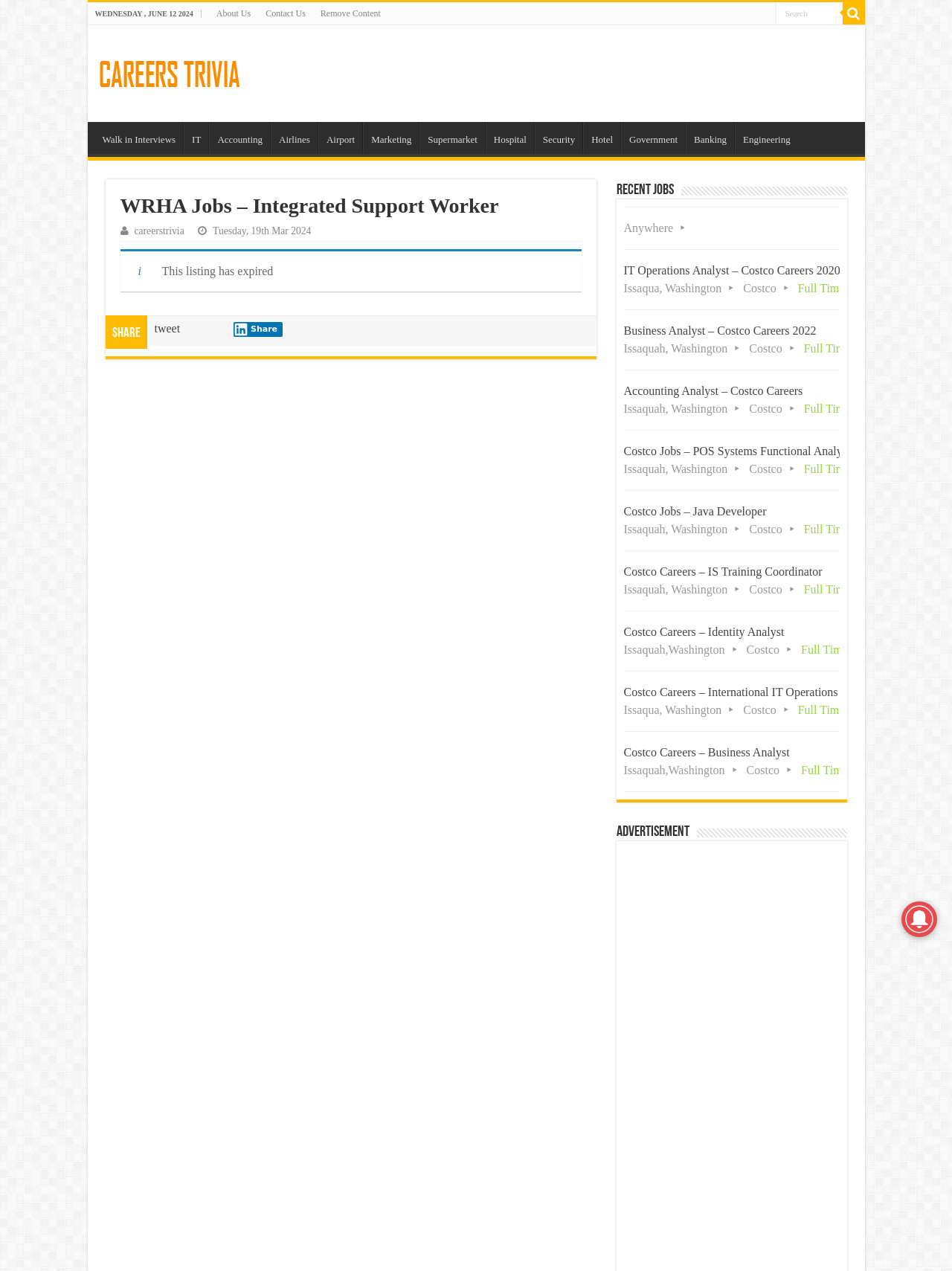Please determine the bounding box coordinates for the element that should be clicked to follow these instructions: "Click on About Us".

[0.219, 0.002, 0.271, 0.019]